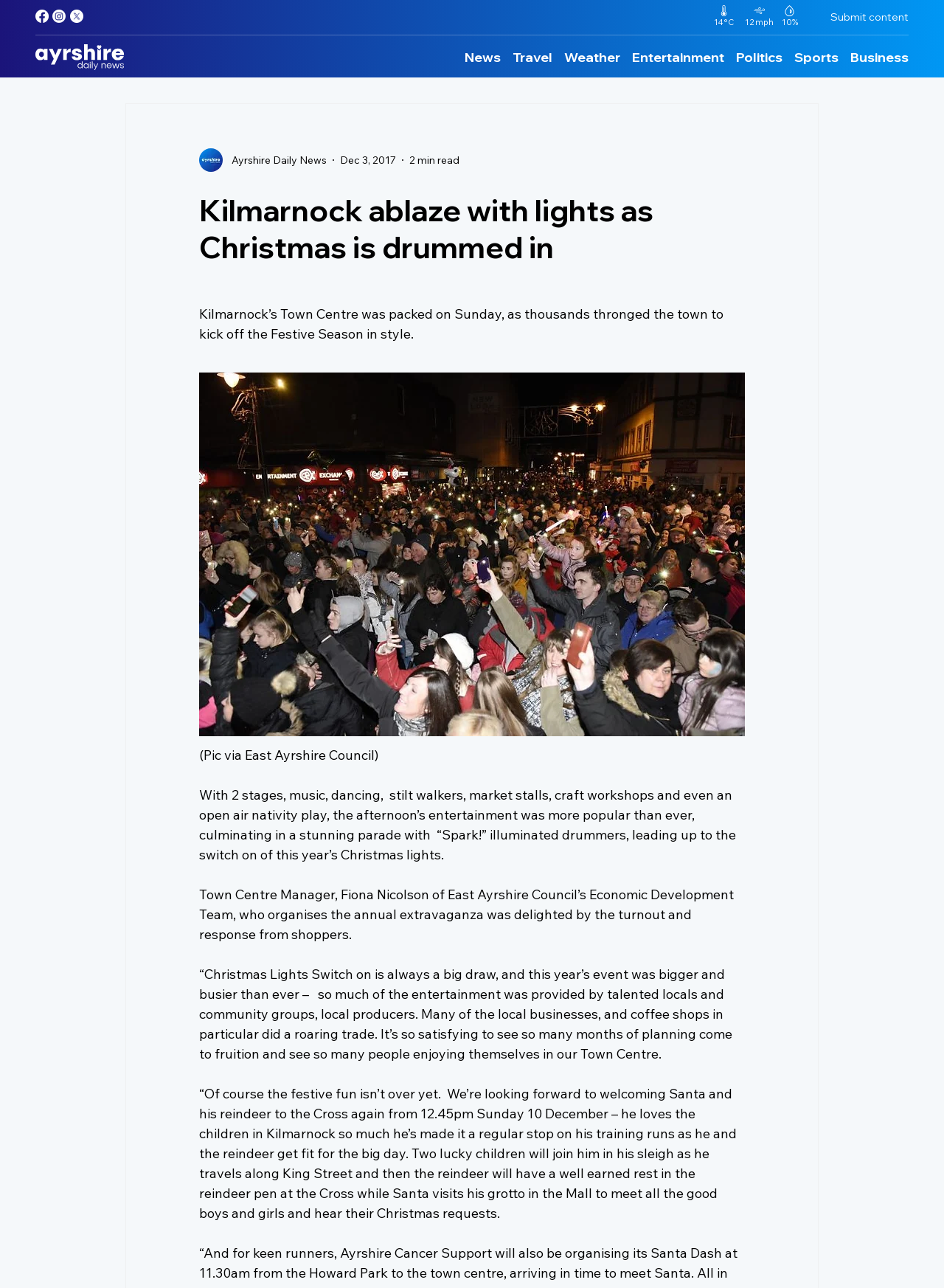Bounding box coordinates are specified in the format (top-left x, top-left y, bottom-right x, bottom-right y). All values are floating point numbers bounded between 0 and 1. Please provide the bounding box coordinate of the region this sentence describes: #comp-lsgsa5nj_r_comp-liu7a4zw svg [data-color="1"] {fill: #FFFFFF;}

[0.038, 0.034, 0.131, 0.054]